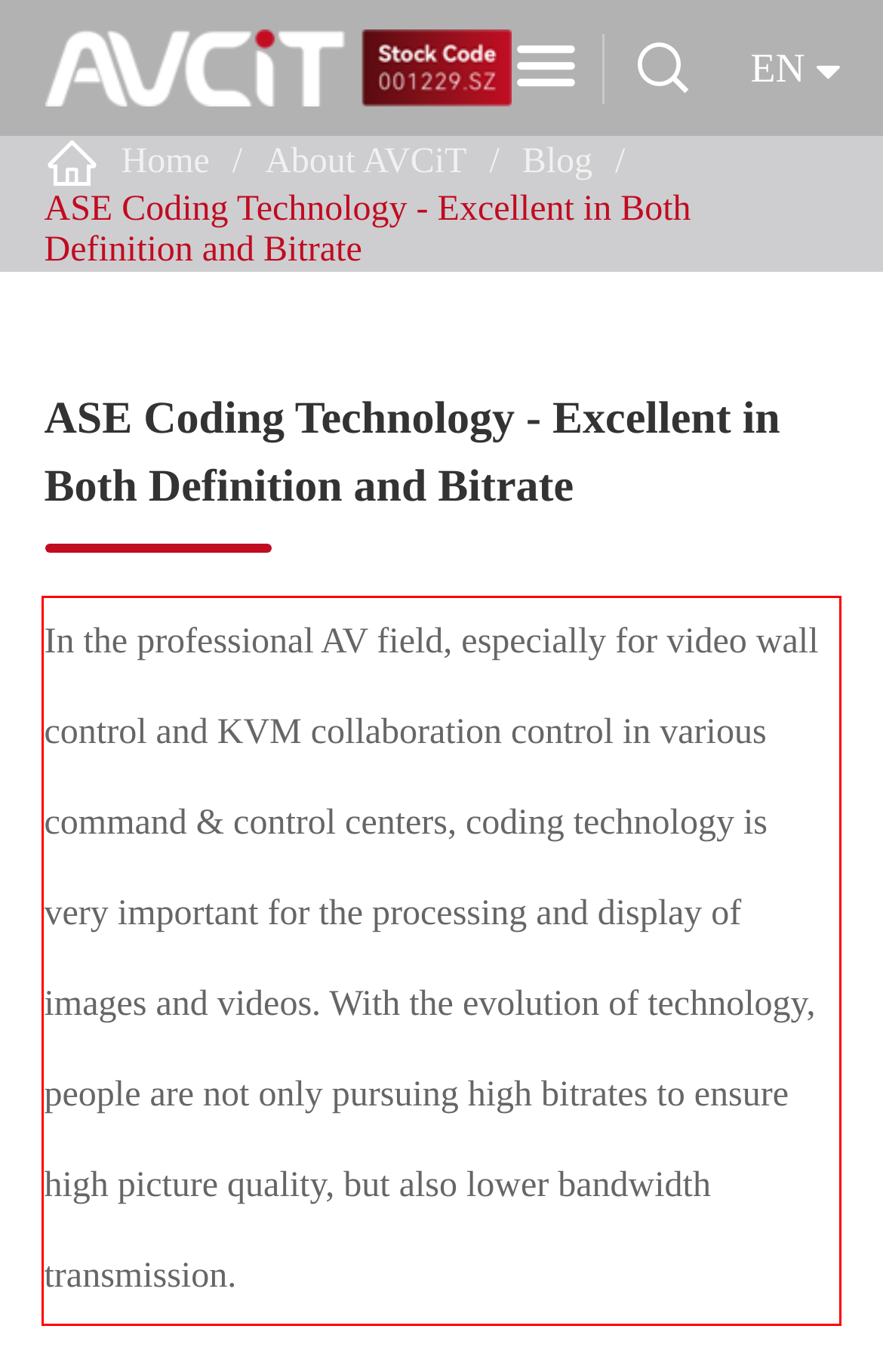With the provided screenshot of a webpage, locate the red bounding box and perform OCR to extract the text content inside it.

In the professional AV field, especially for video wall control and KVM collaboration control in various command & control centers, coding technology is very important for the processing and display of images and videos. With the evolution of technology, people are not only pursuing high bitrates to ensure high picture quality, but also lower bandwidth transmission.